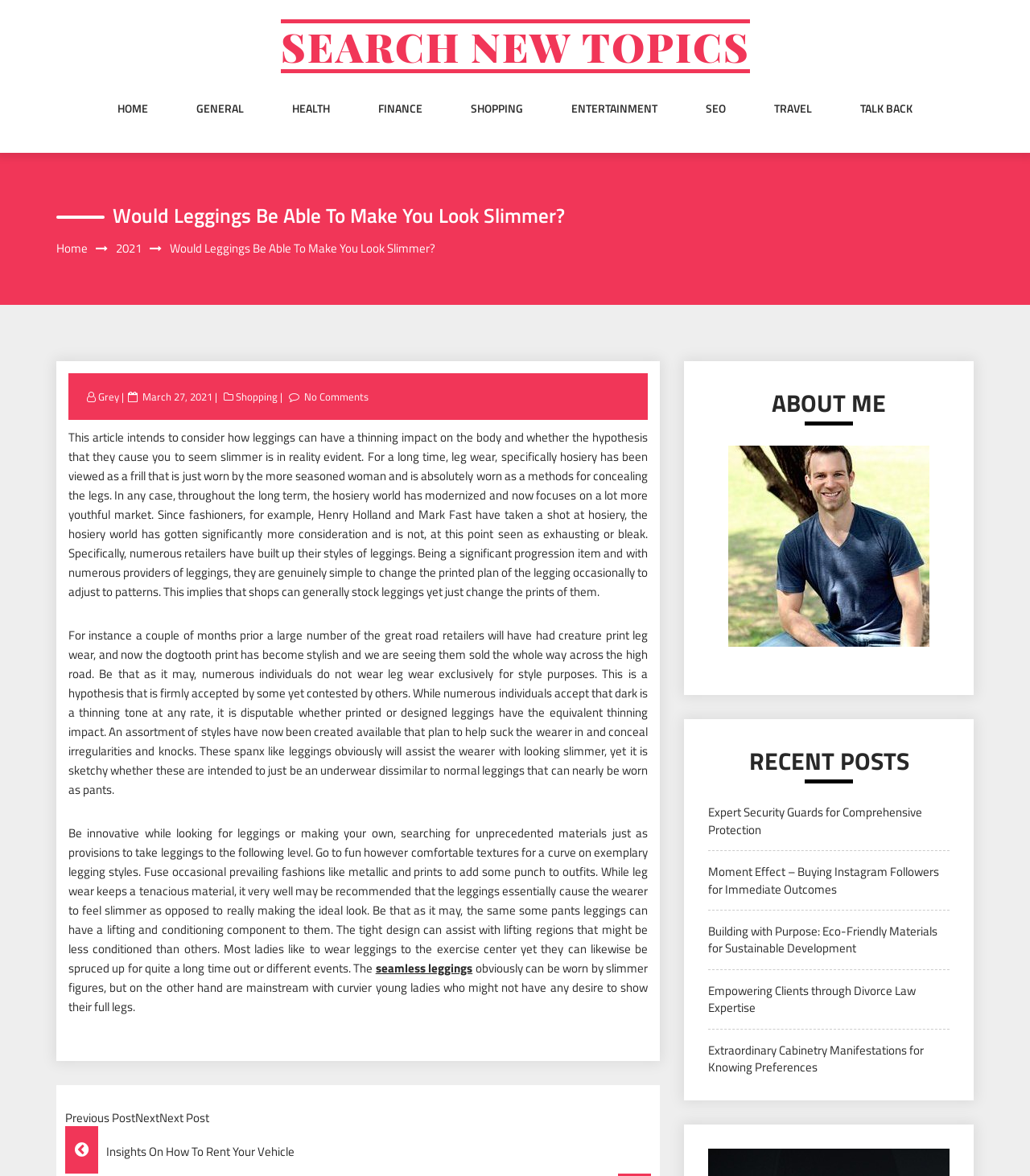What is the purpose of some leggings?
Please answer the question with a detailed and comprehensive explanation.

According to the article, some leggings are designed to help suck in and conceal irregularities and knocks, which implies that their purpose is to provide a slimming effect.